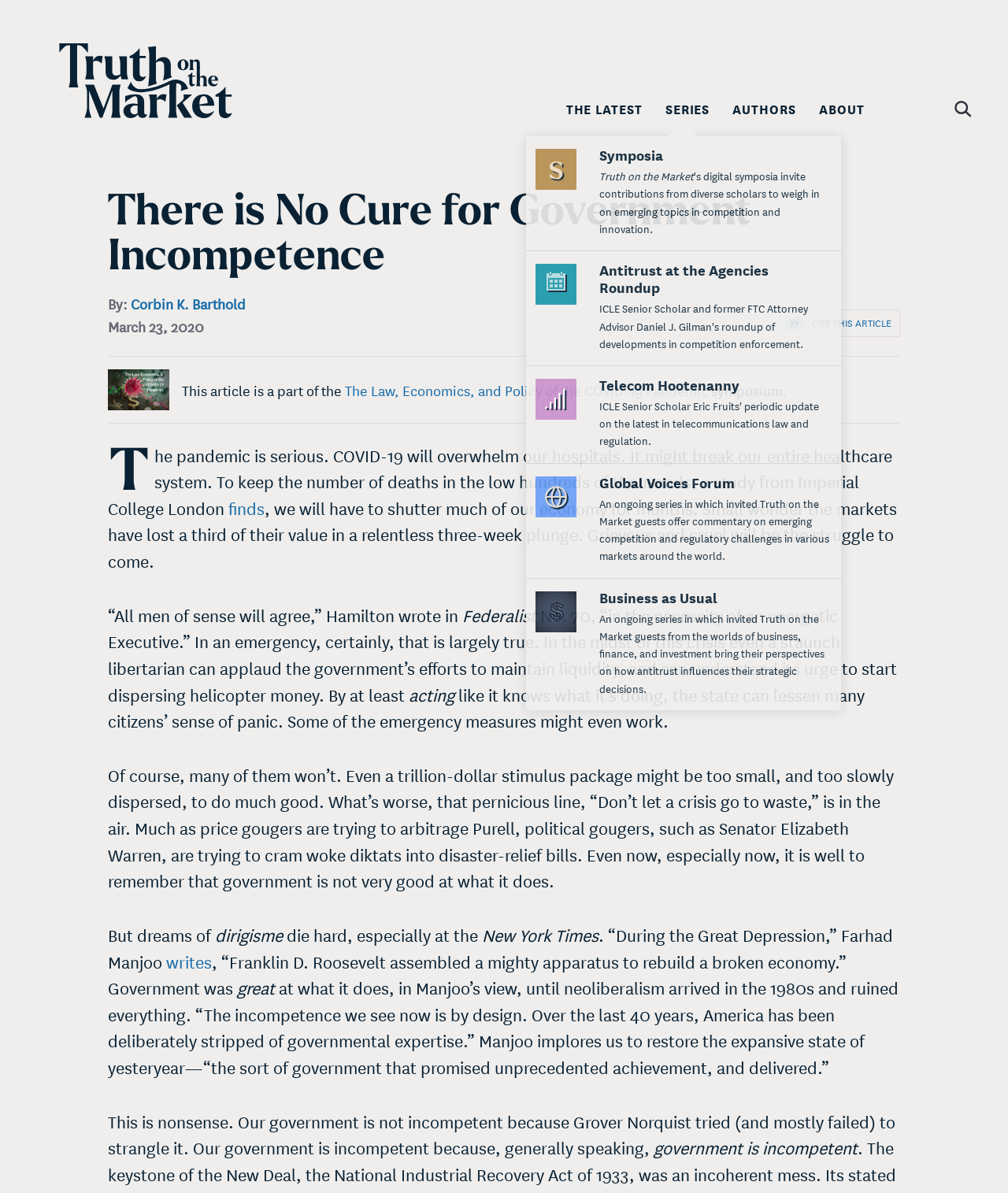Provide the bounding box coordinates of the HTML element this sentence describes: "DDH09". The bounding box coordinates consist of four float numbers between 0 and 1, i.e., [left, top, right, bottom].

None